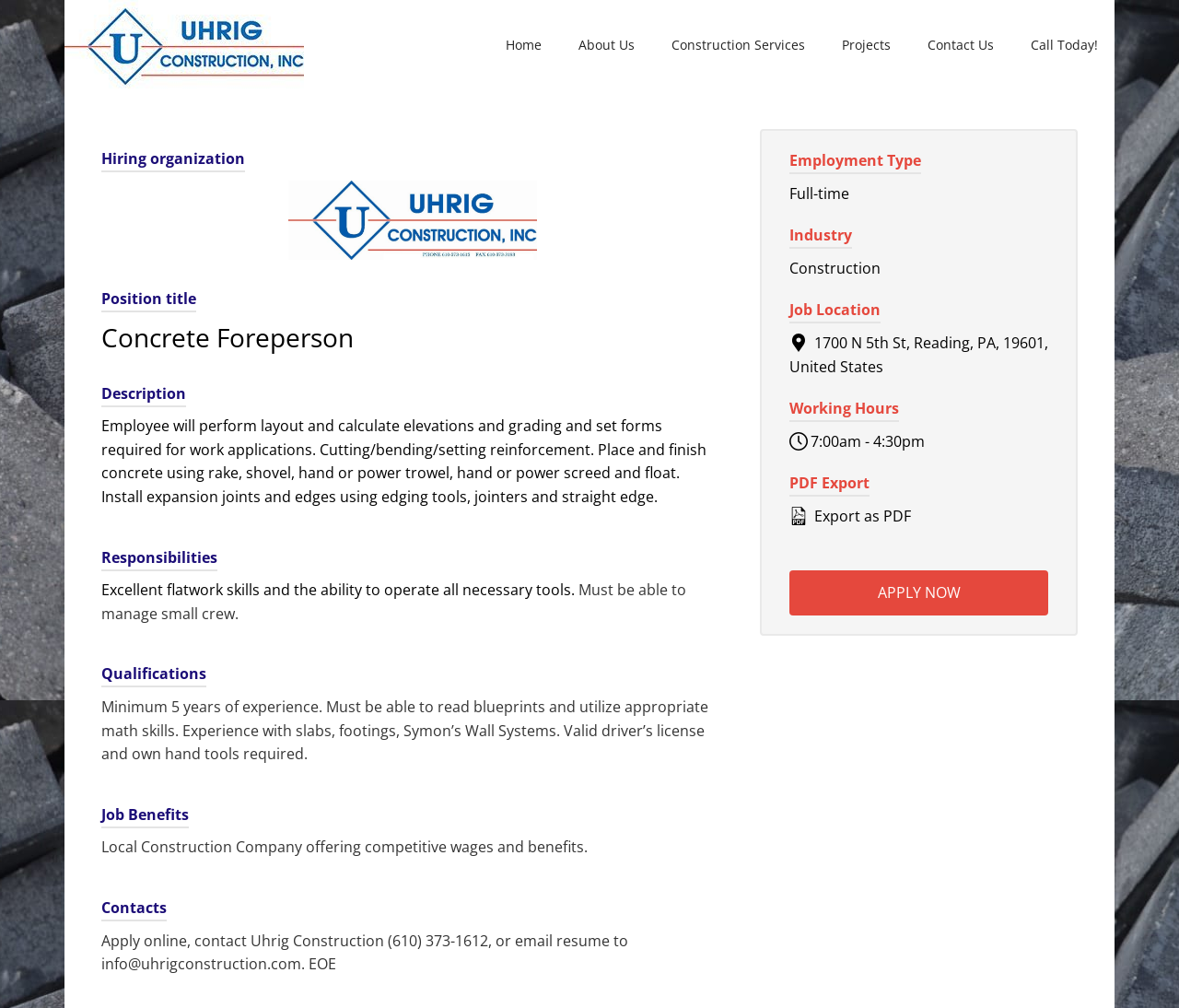What is the minimum experience required for the job?
Give a single word or phrase answer based on the content of the image.

5 years